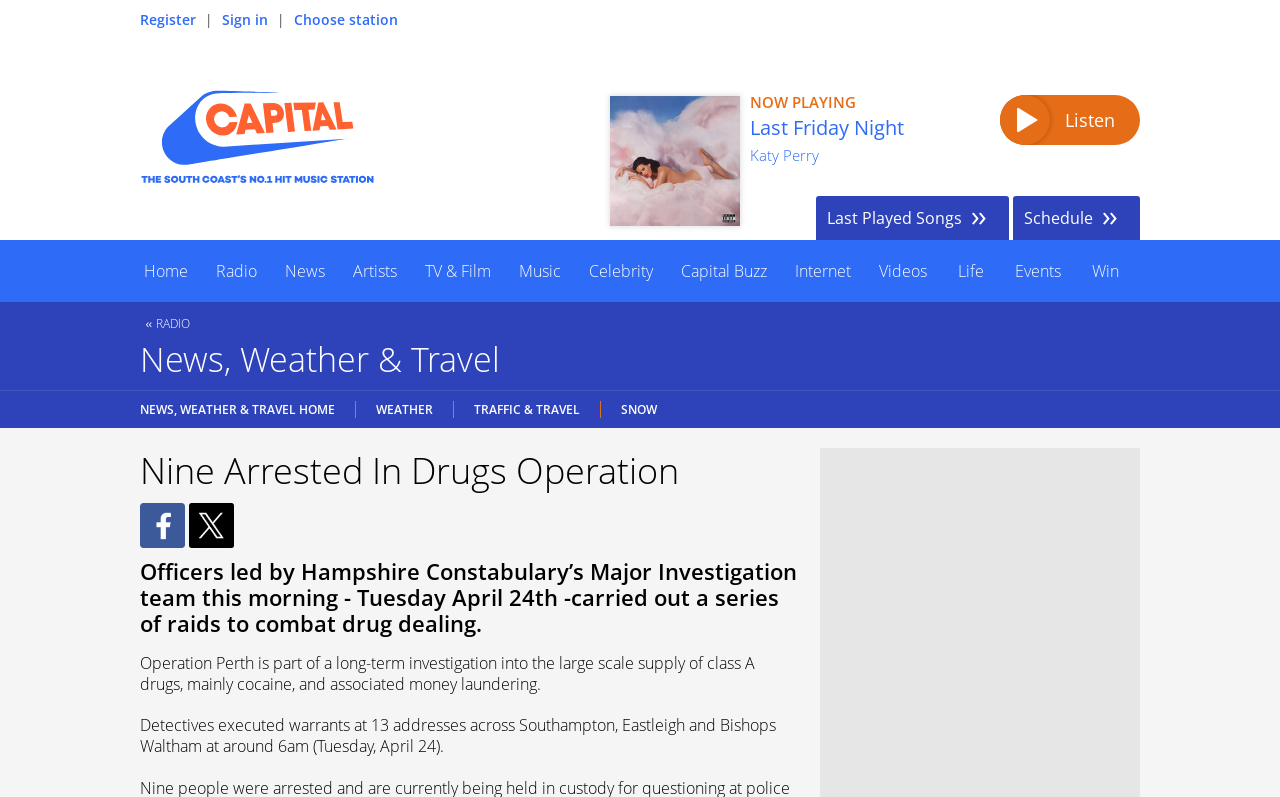Refer to the element description Capital South Coast and identify the corresponding bounding box in the screenshot. Format the coordinates as (top-left x, top-left y, bottom-right x, bottom-right y) with values in the range of 0 to 1.

[0.109, 0.082, 0.293, 0.263]